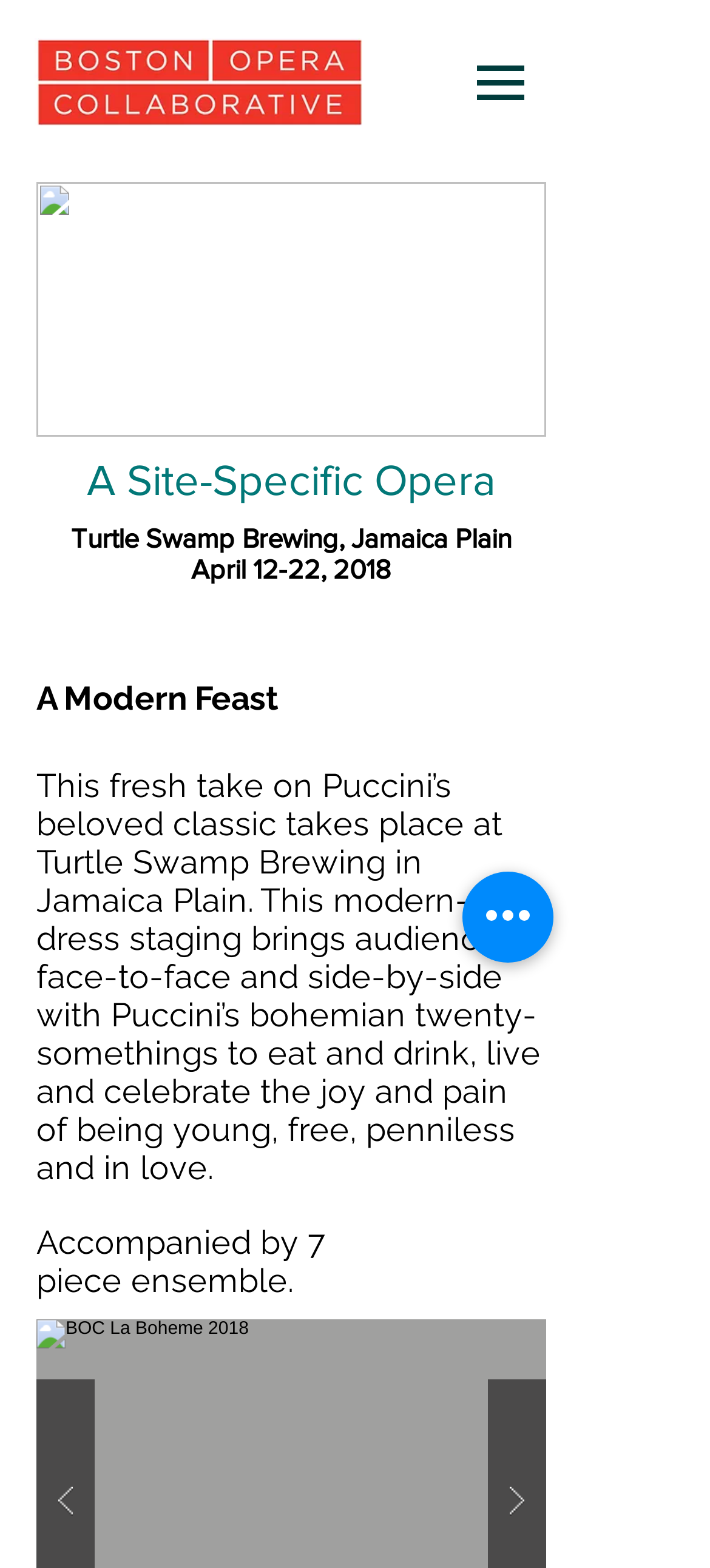How many musicians are in the ensemble? Examine the screenshot and reply using just one word or a brief phrase.

7